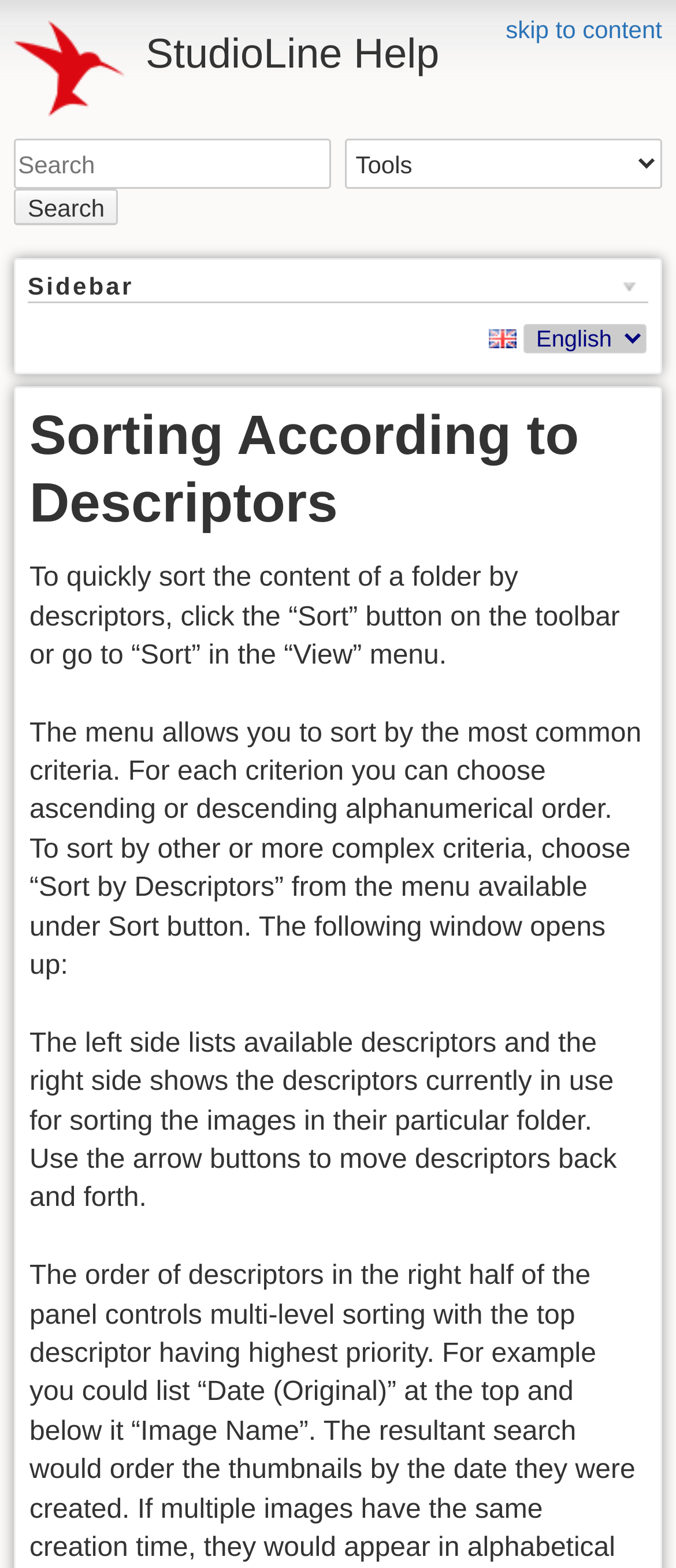What is the 'Tools' combobox used for?
Provide a detailed and well-explained answer to the question.

The 'Tools' combobox is located at the top of the webpage, and it has a popup menu. This suggests that the combobox is used to access various tools or functions within the application.